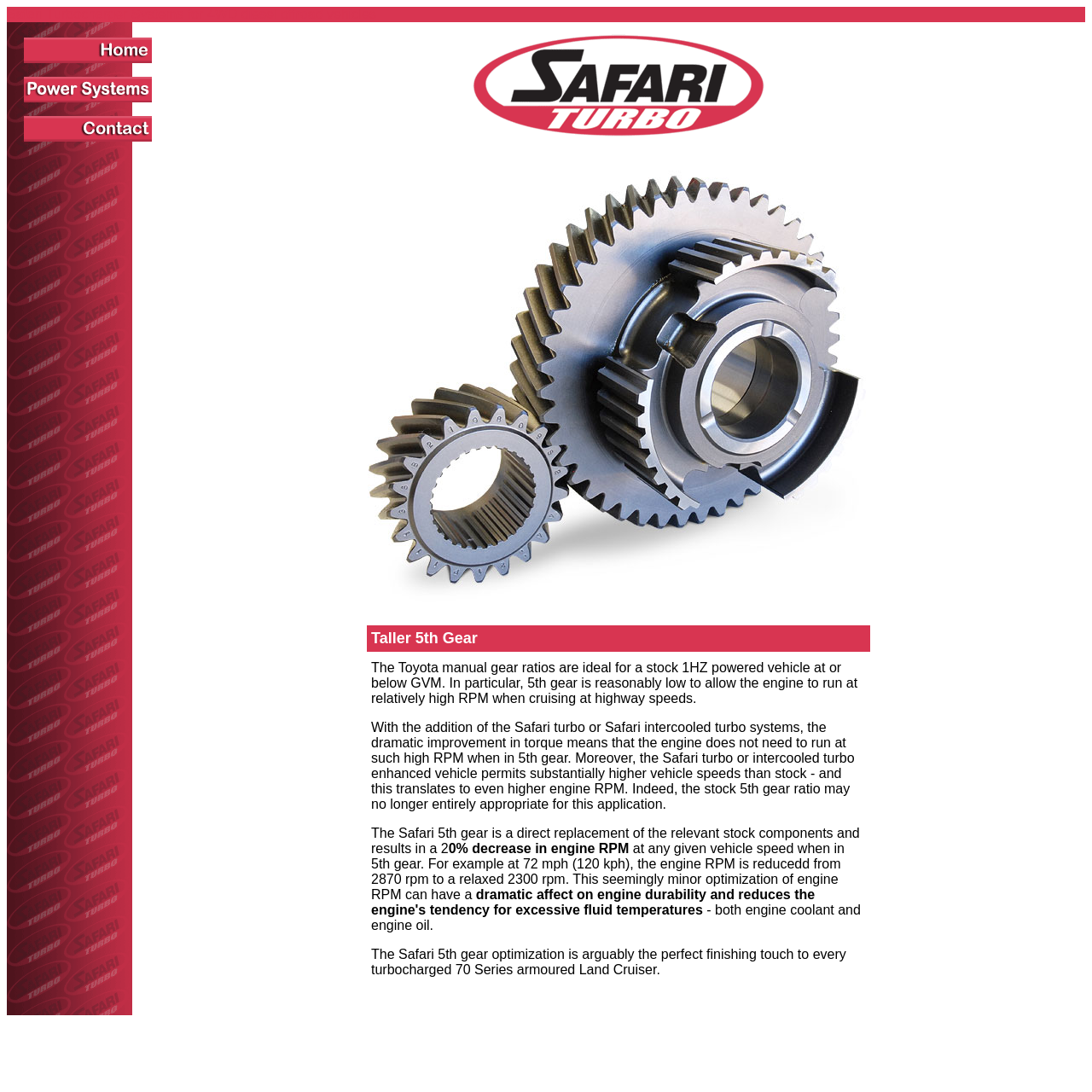What type of engine is mentioned on the webpage?
Provide a detailed and extensive answer to the question.

The webpage specifically mentions the '1HZ diesel engine' as the type of engine used in the Toyota Land Cruiser, and discusses the benefits of using the Safari turbo or Safari intercooled turbo systems with this engine.